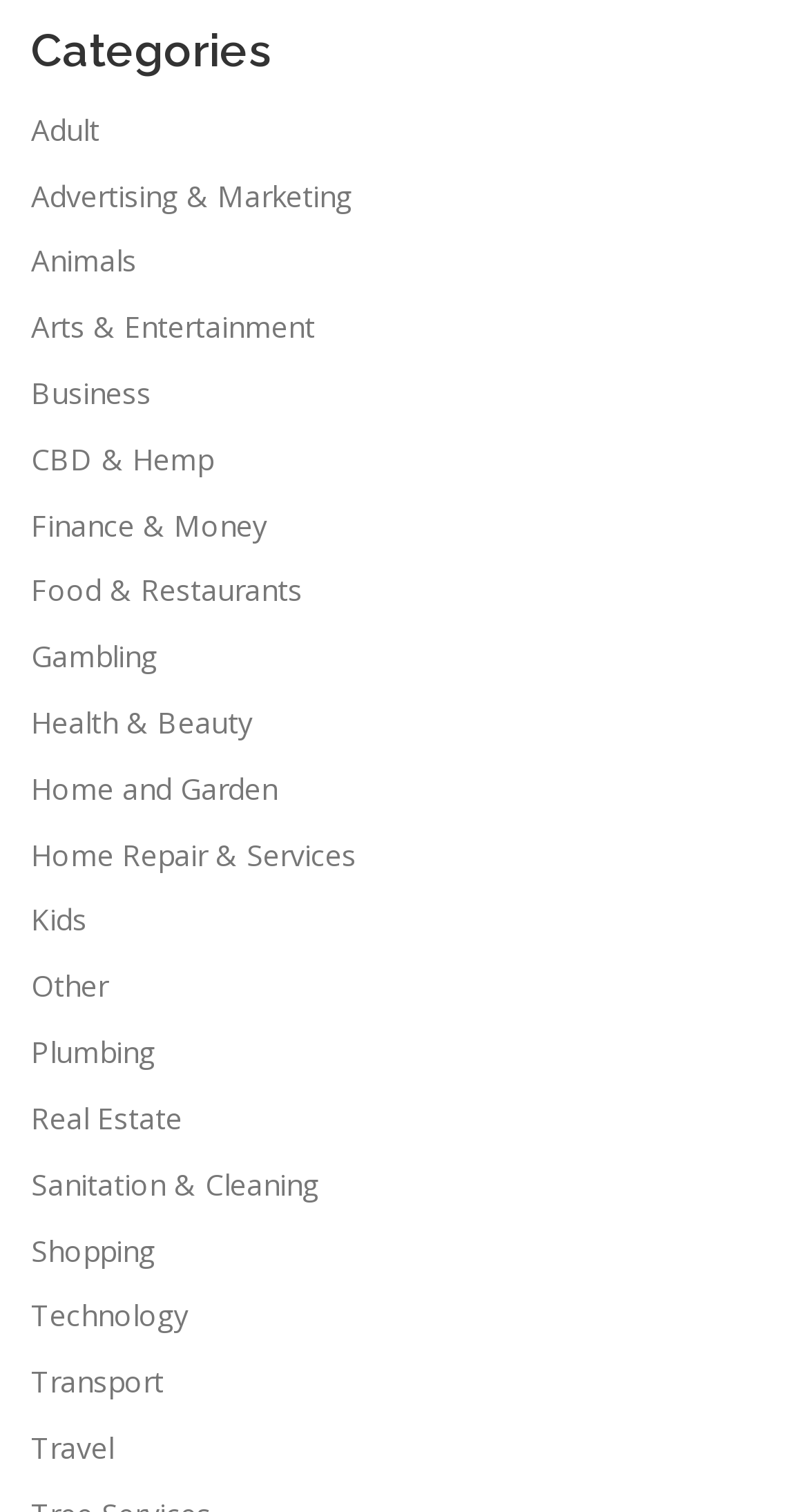Provide your answer in one word or a succinct phrase for the question: 
How many categories are listed?

20